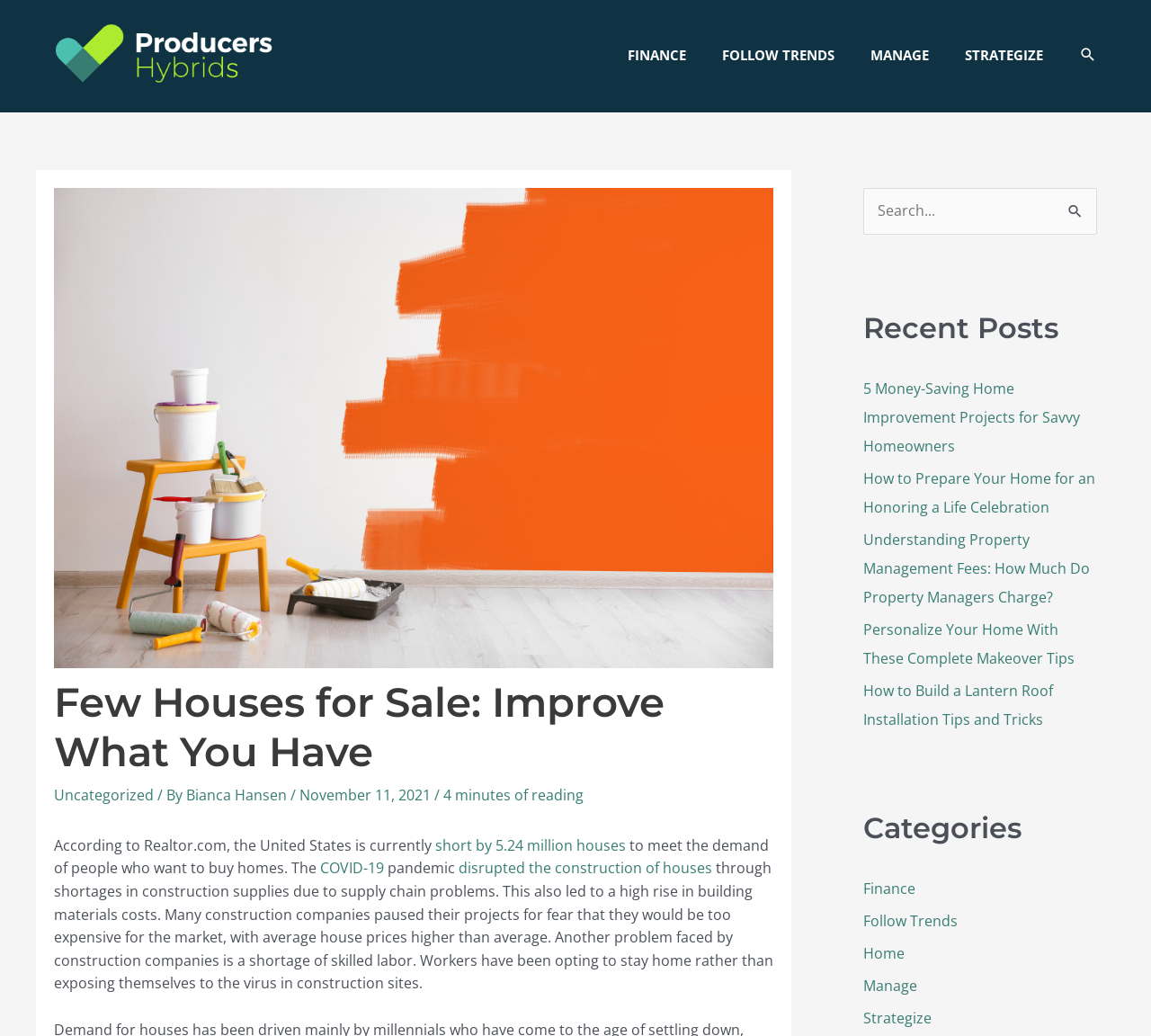Locate the bounding box coordinates of the element's region that should be clicked to carry out the following instruction: "Search for something". The coordinates need to be four float numbers between 0 and 1, i.e., [left, top, right, bottom].

[0.918, 0.181, 0.953, 0.23]